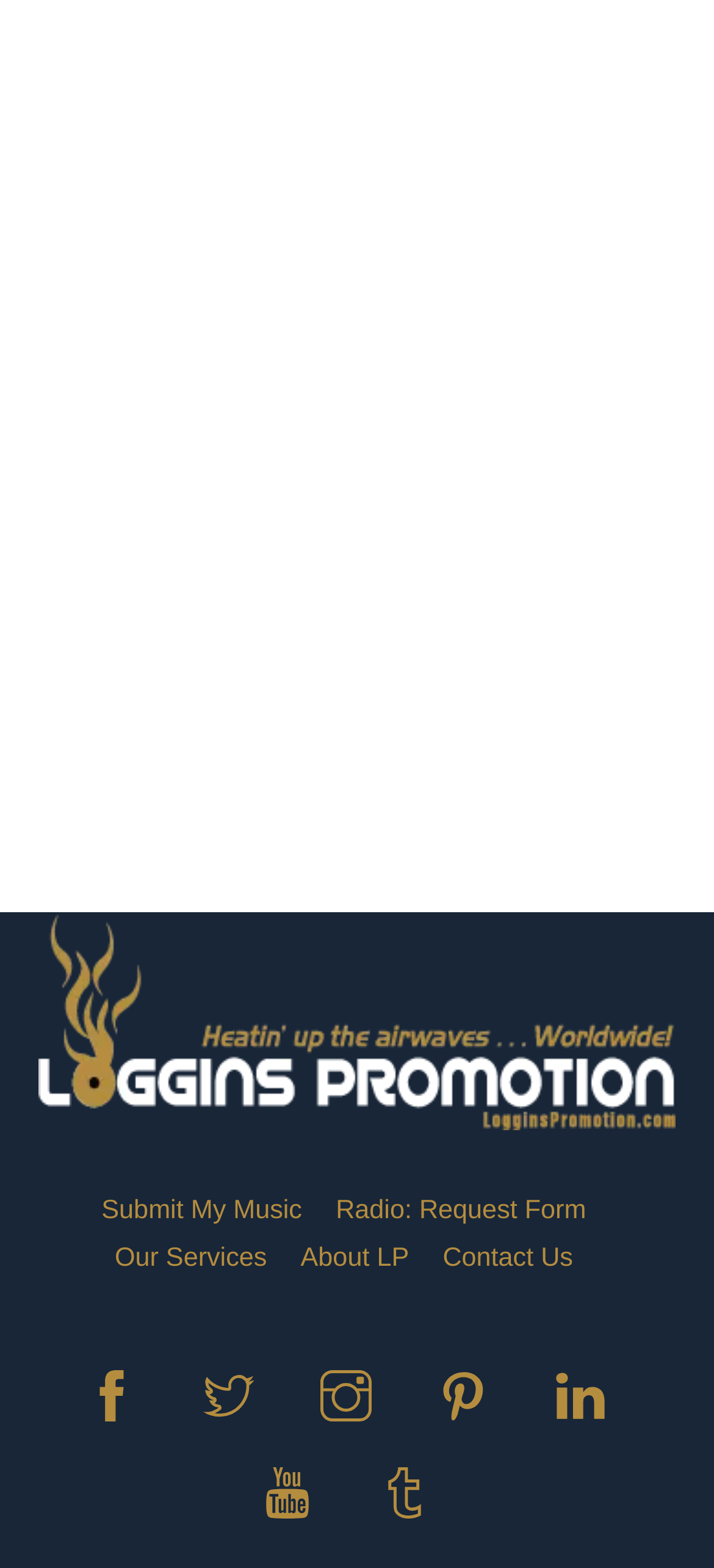Identify the bounding box coordinates for the UI element described as: "Our Services".

[0.161, 0.793, 0.374, 0.812]